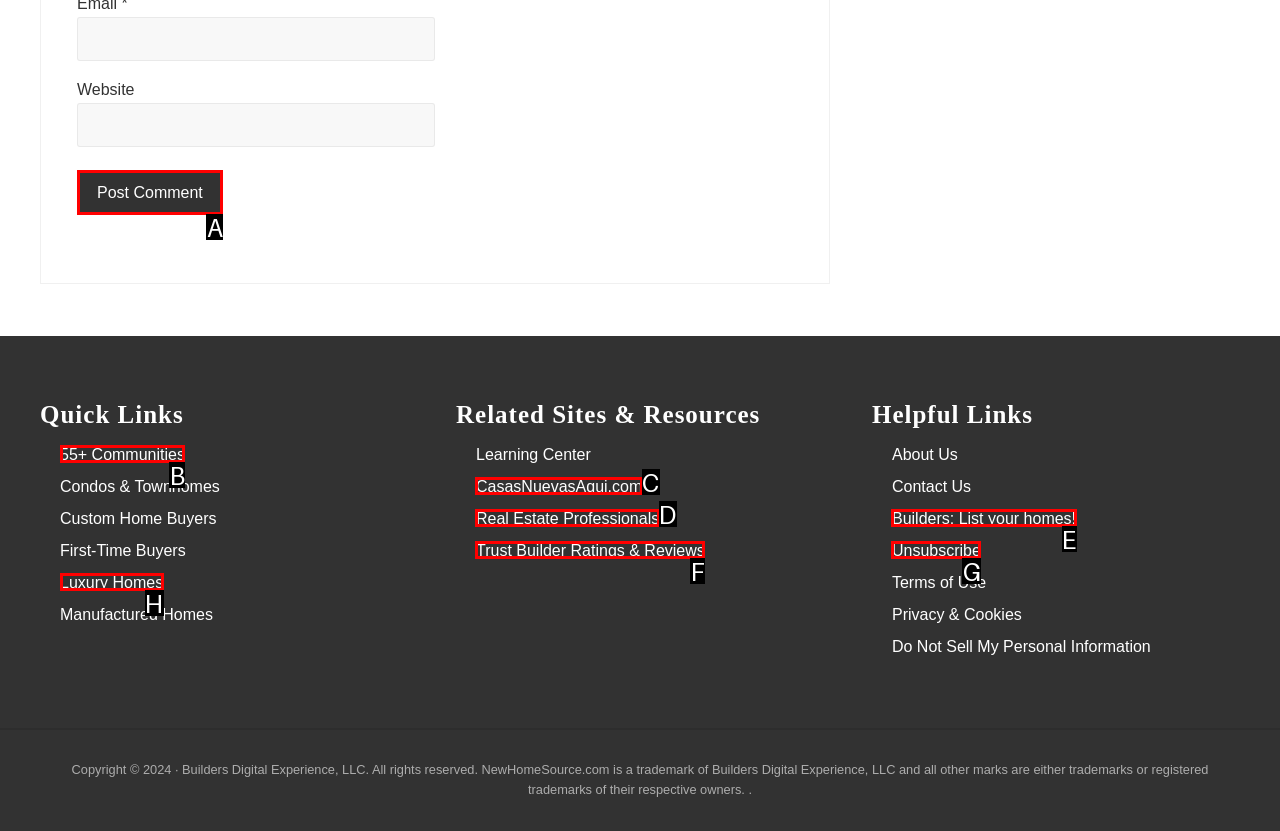Select the HTML element that matches the description: CasasNuevasAqui.com
Respond with the letter of the correct choice from the given options directly.

C